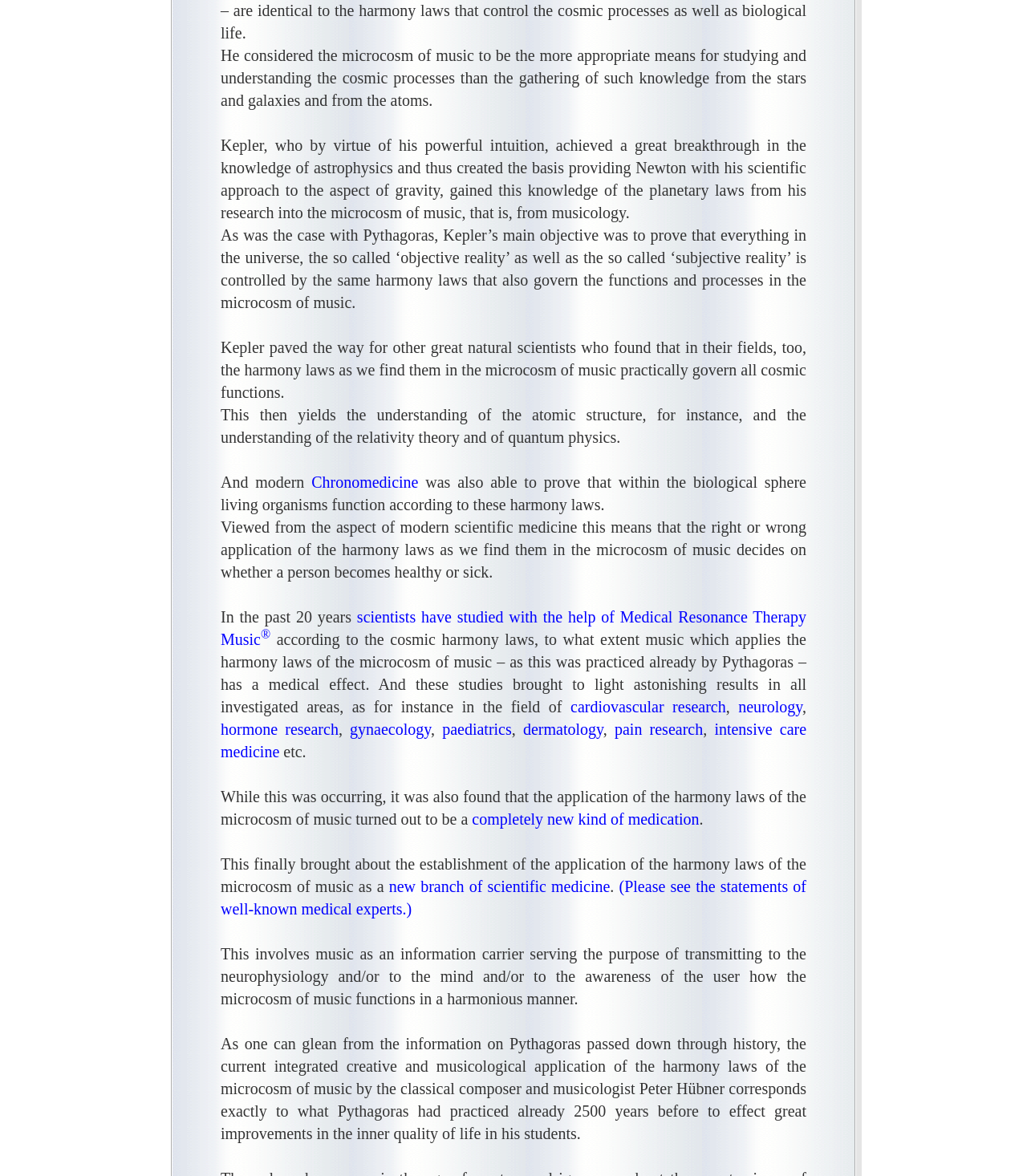Please identify the bounding box coordinates of the element's region that should be clicked to execute the following instruction: "Click on the link 'Chronomedicine'". The bounding box coordinates must be four float numbers between 0 and 1, i.e., [left, top, right, bottom].

[0.303, 0.402, 0.407, 0.417]